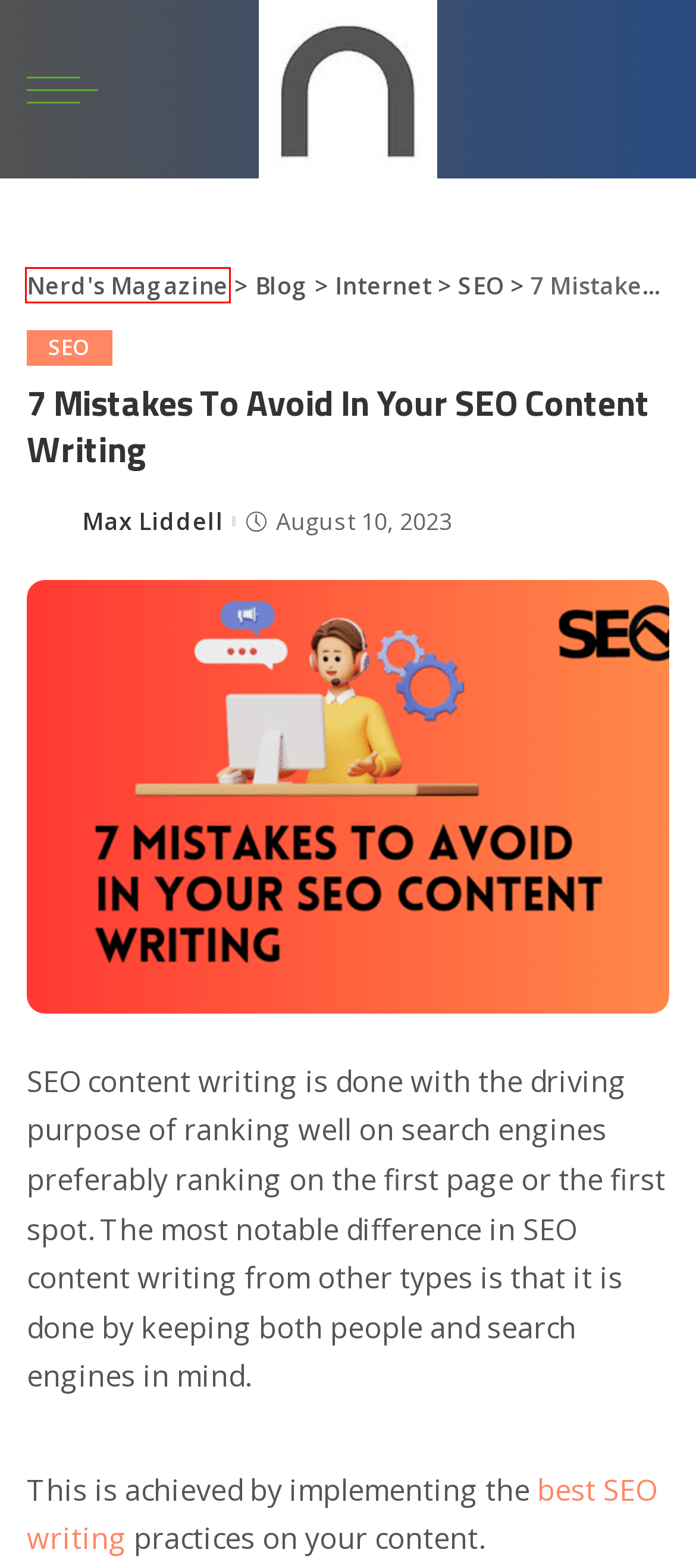After examining the screenshot of a webpage with a red bounding box, choose the most accurate webpage description that corresponds to the new page after clicking the element inside the red box. Here are the candidates:
A. Privacy - Nerd's Mag
B. Home Tech - Nerd's Mag
C. Blog - Nerd's Mag
D. Invisalign vs. Braces: Which is Better? - Nerd's Mag
E. Write For Us - Nerd's Mag
F. Internet | Nerd's Magazine
G. SEO | Nerd's Magazine
H. Features to Consider When Purchasing a Linux VPS - Nerd's Mag

B